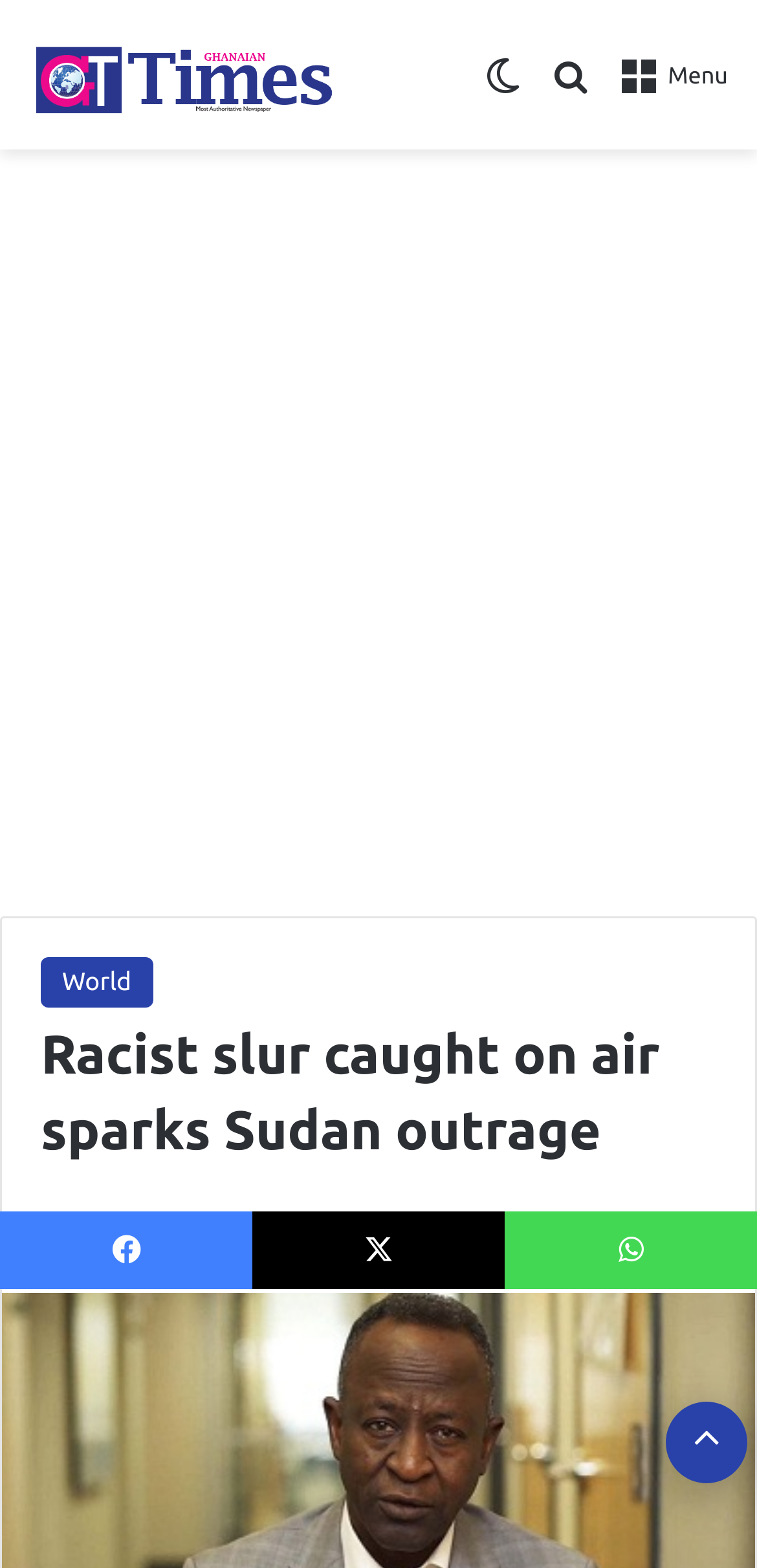Locate the bounding box coordinates of the element that should be clicked to fulfill the instruction: "Click Back to main page".

None